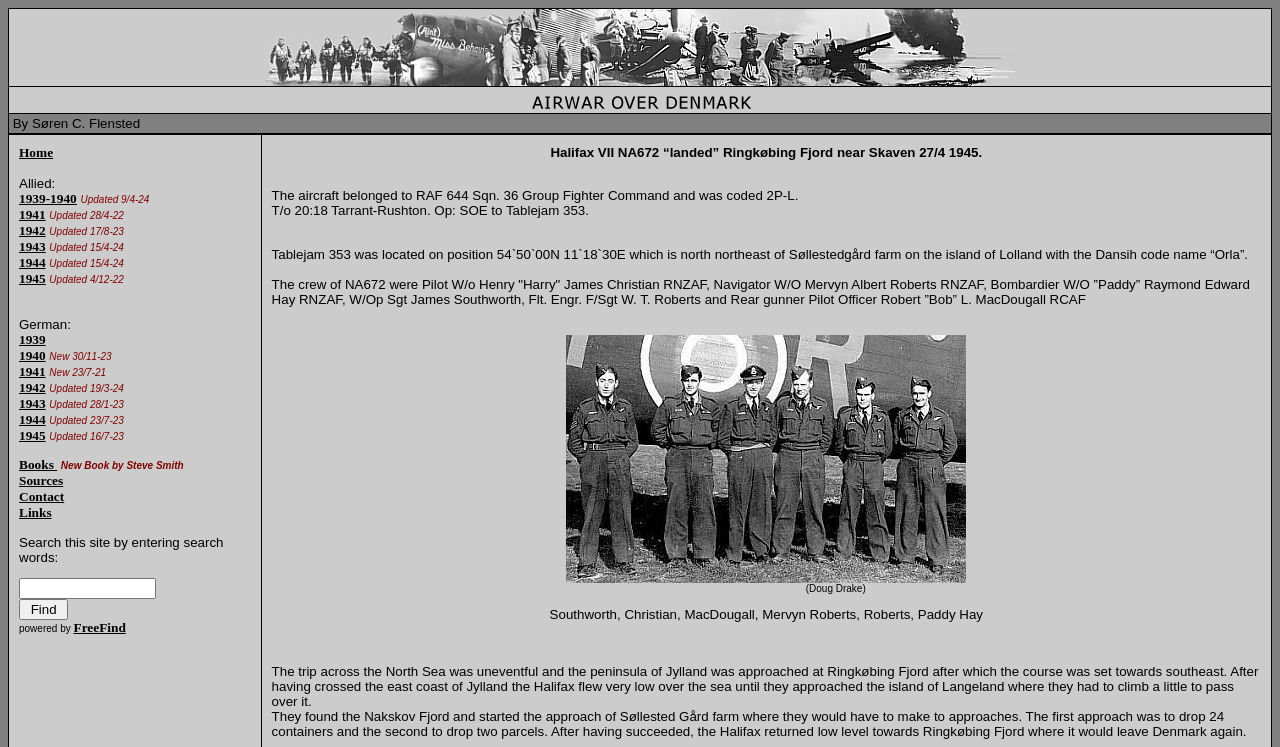Please mark the bounding box coordinates of the area that should be clicked to carry out the instruction: "Click the 'Airwar over Denmark' link".

[0.207, 0.099, 0.793, 0.119]